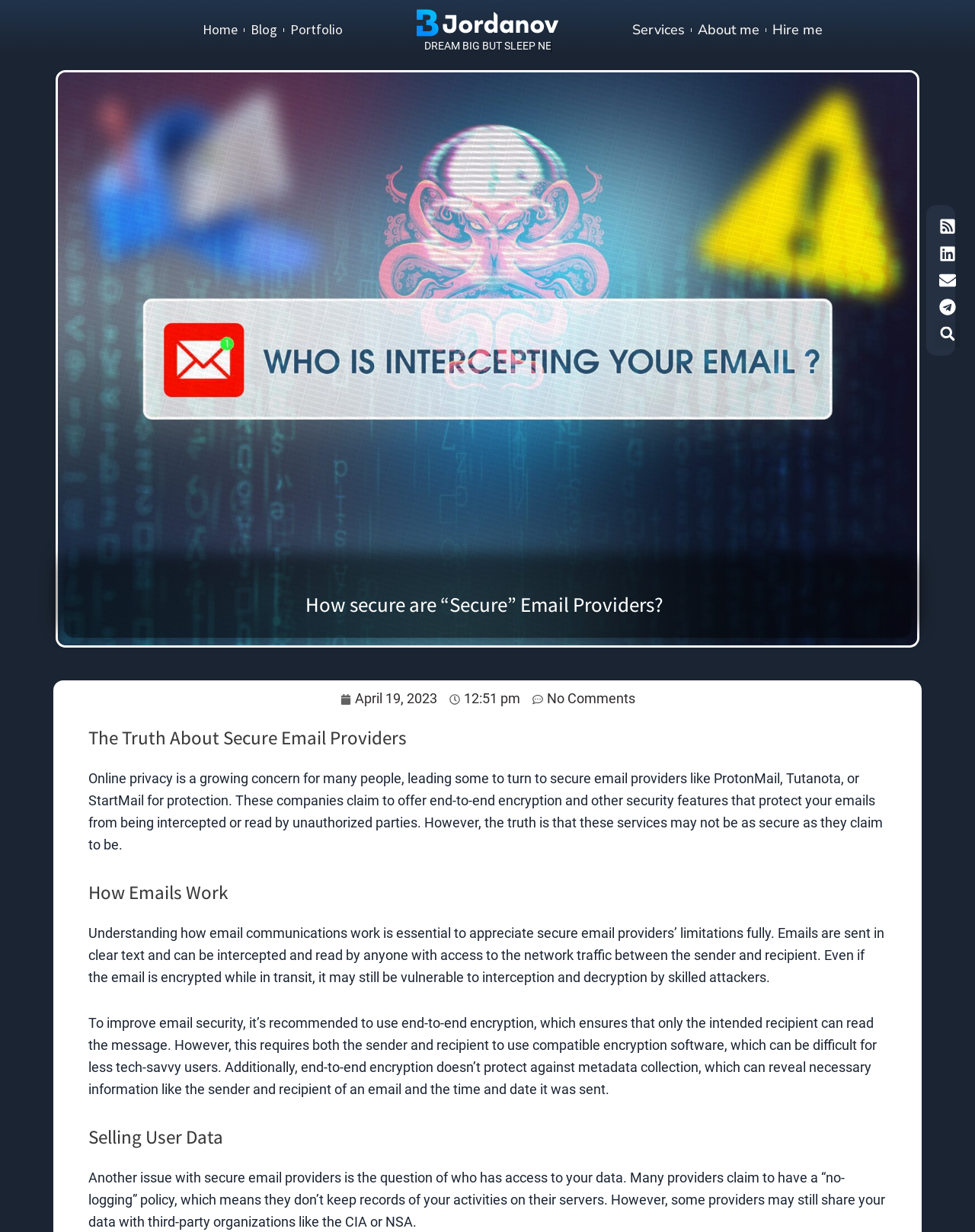Pinpoint the bounding box coordinates of the element you need to click to execute the following instruction: "Click on Events". The bounding box should be represented by four float numbers between 0 and 1, in the format [left, top, right, bottom].

None